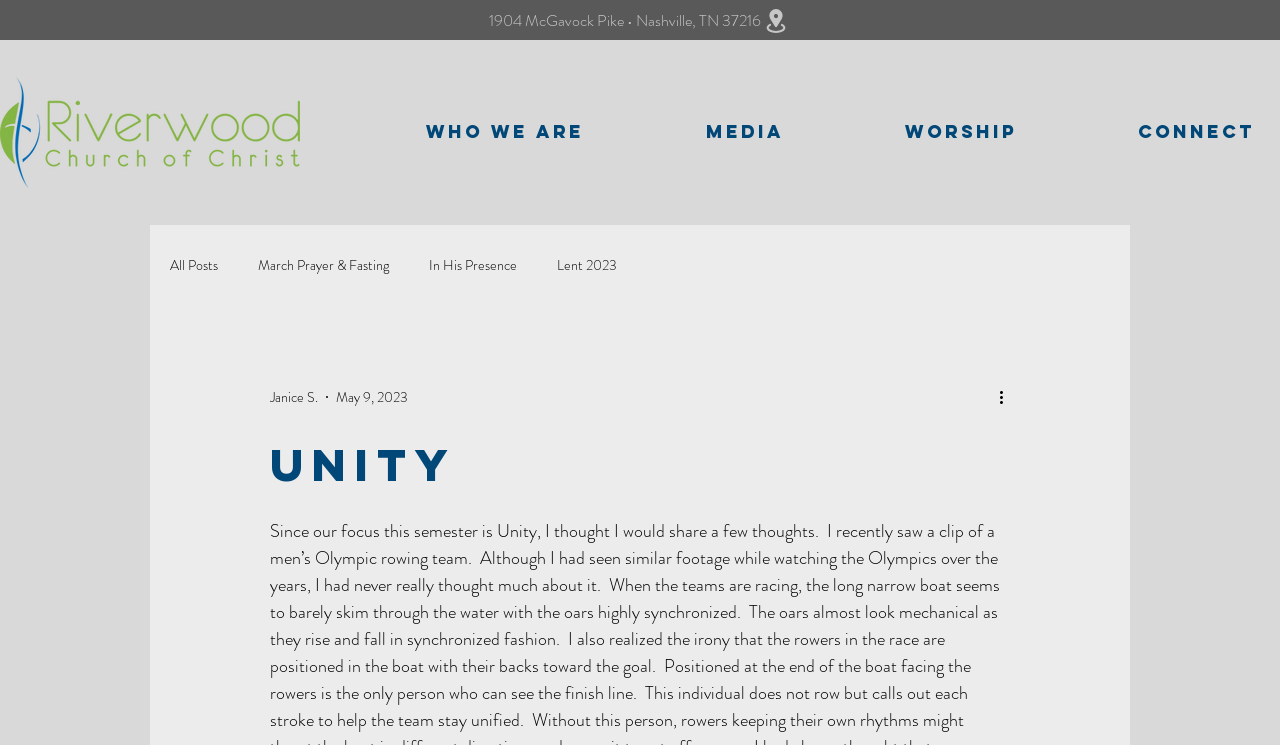What are the main navigation categories?
Give a one-word or short phrase answer based on the image.

WHO WE ARE, MEDIA, WORSHIP